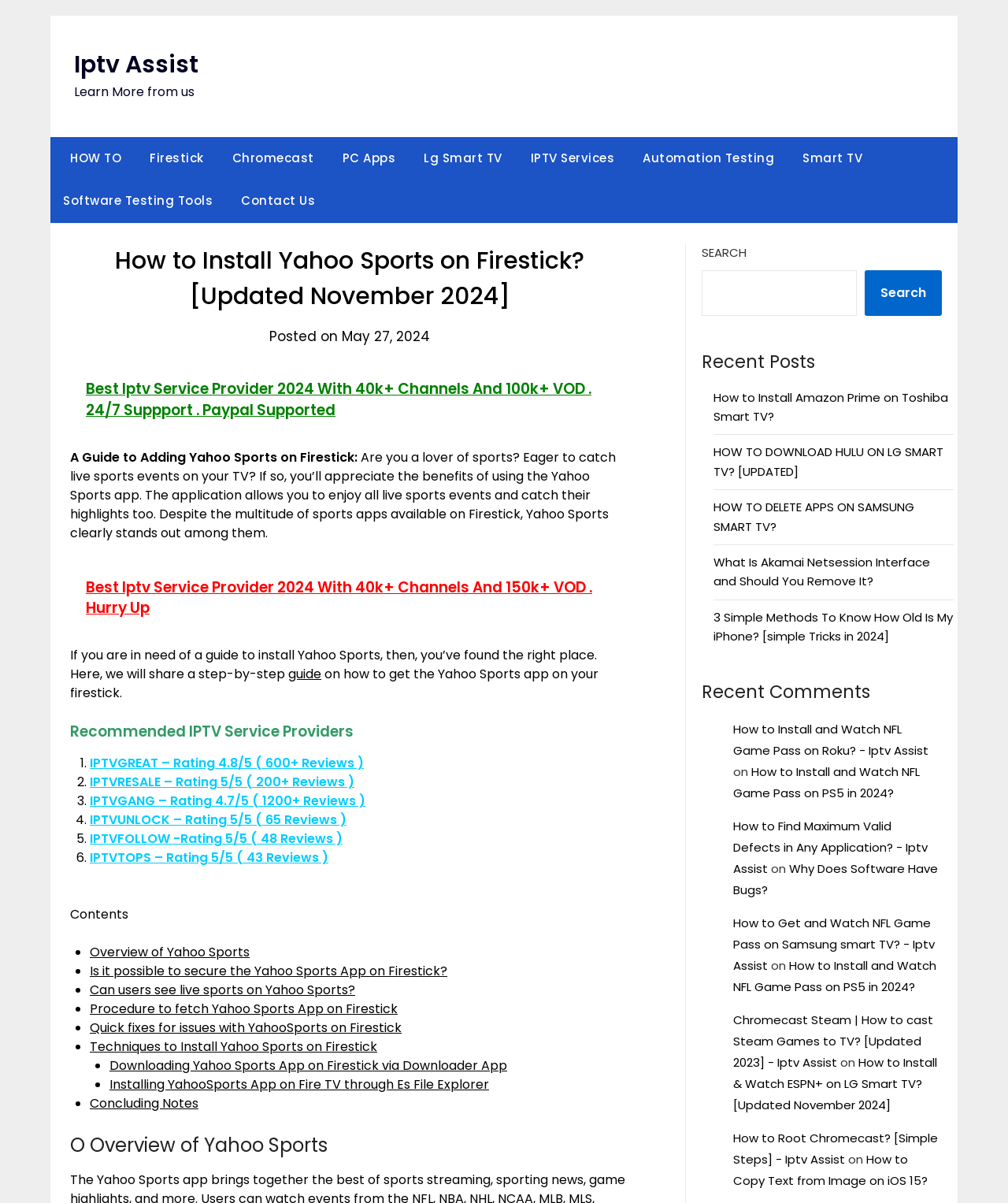Determine the bounding box coordinates for the clickable element to execute this instruction: "Learn more from us". Provide the coordinates as four float numbers between 0 and 1, i.e., [left, top, right, bottom].

[0.073, 0.069, 0.193, 0.084]